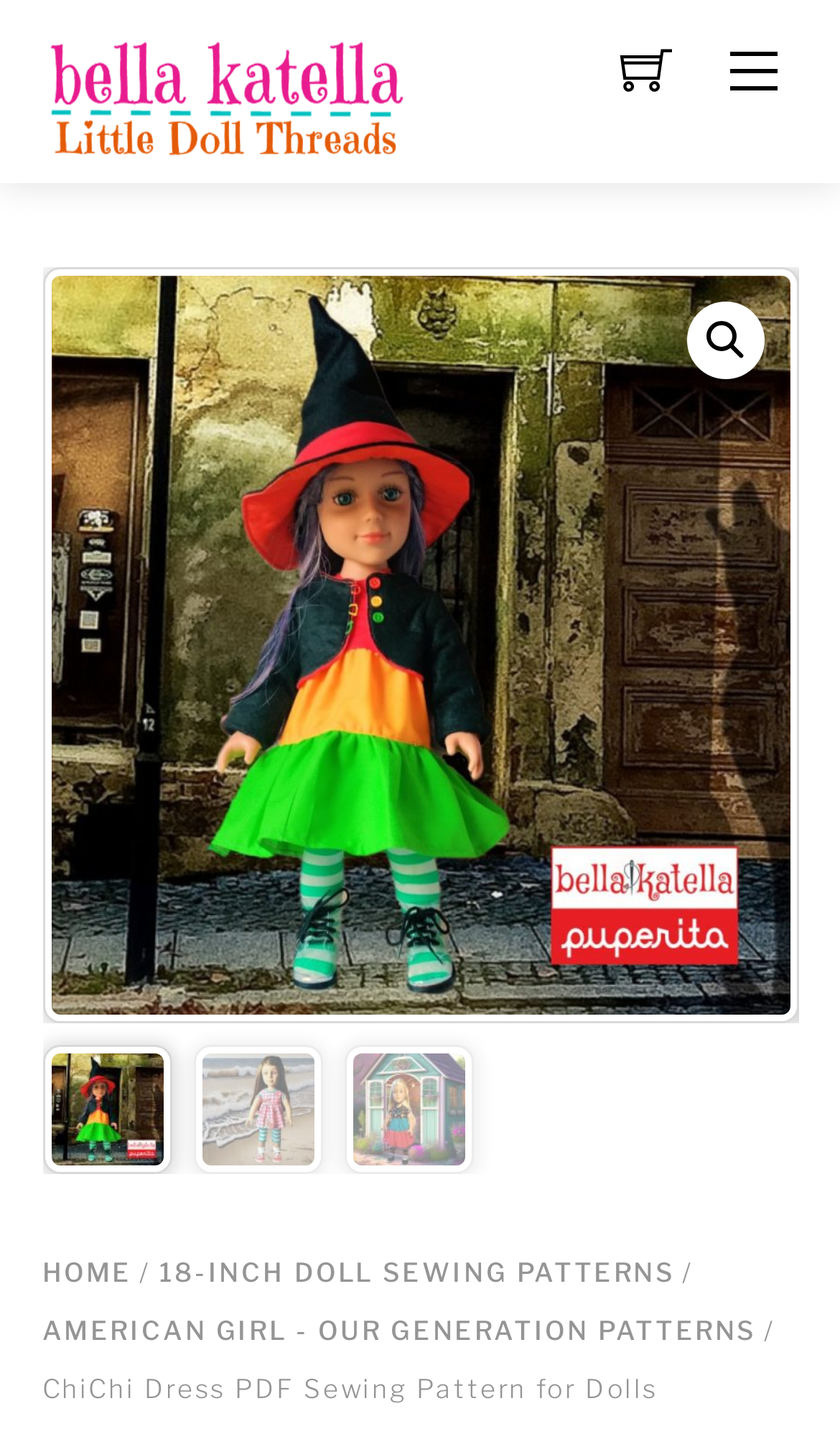Identify the bounding box of the HTML element described as: "18-inch Doll Sewing Patterns".

[0.19, 0.876, 0.804, 0.898]